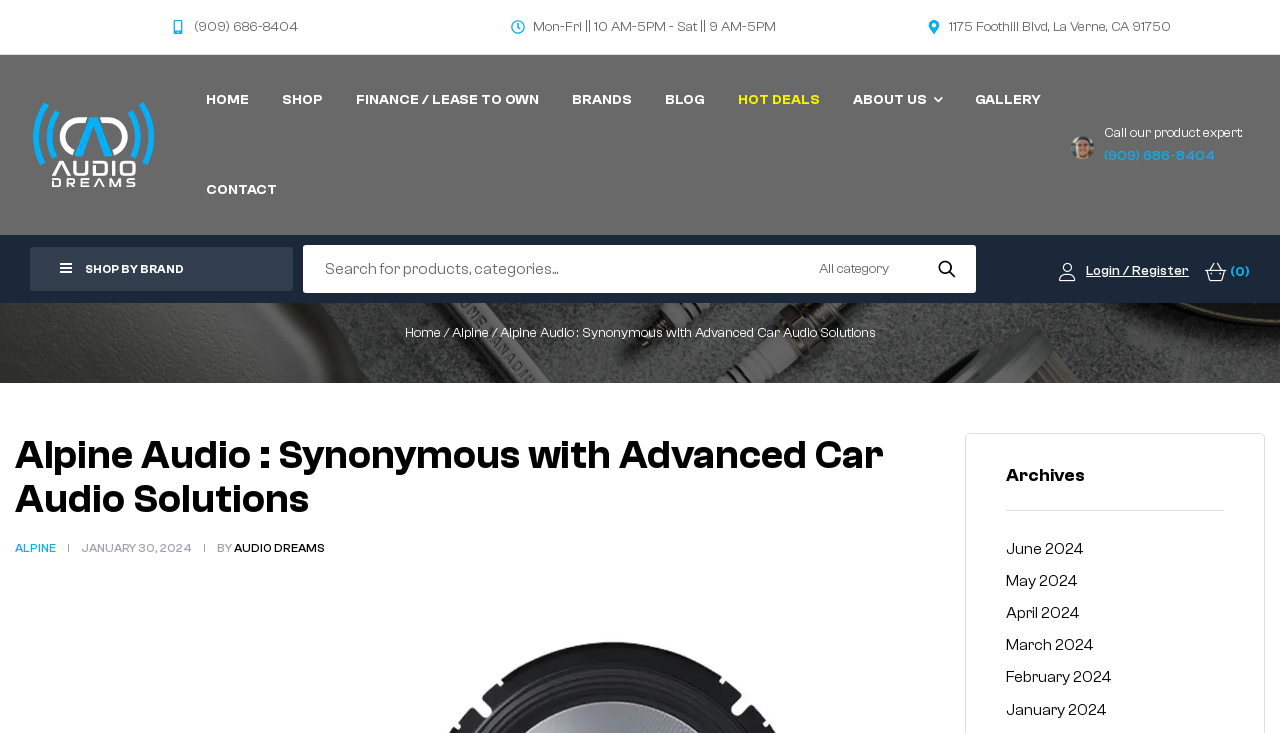What is the brand being highlighted on the webpage?
Provide a short answer using one word or a brief phrase based on the image.

Alpine